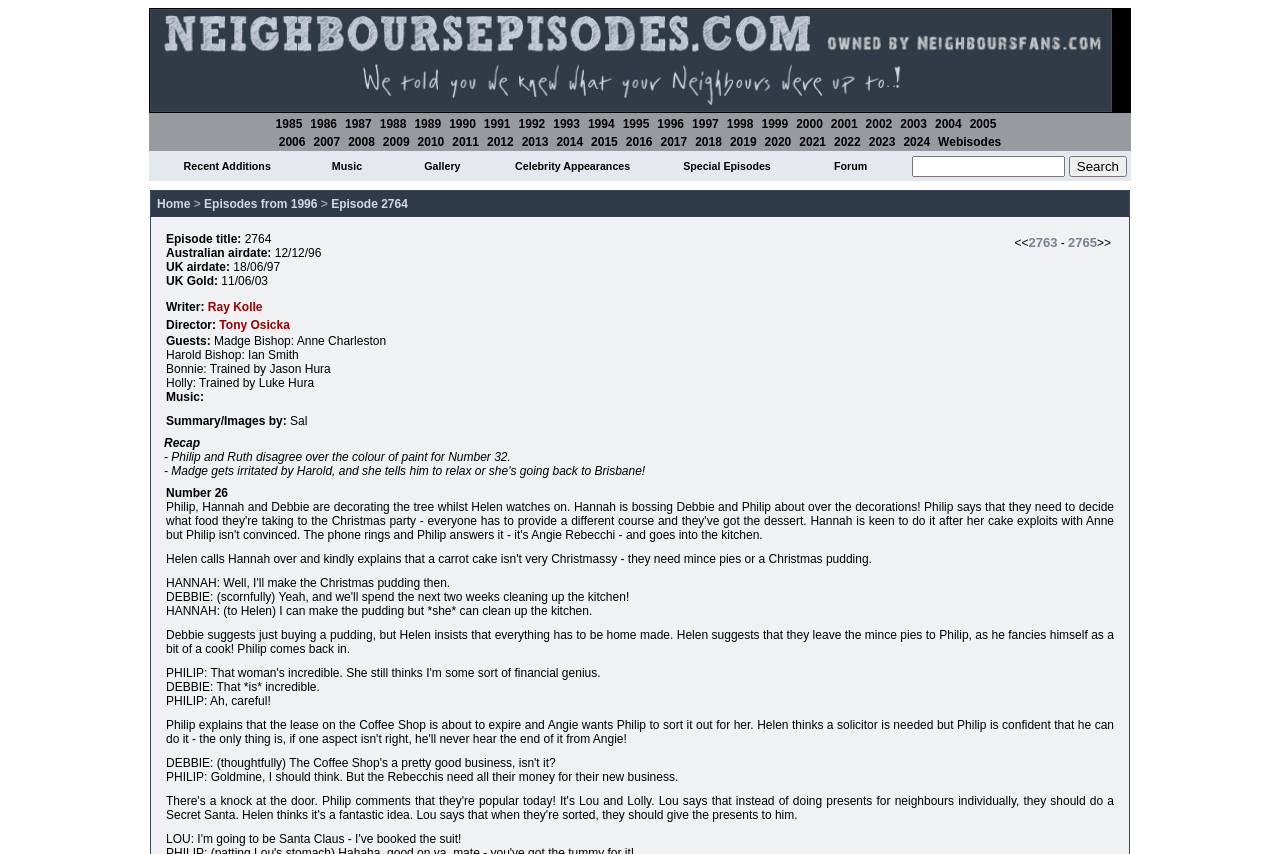Can you give a comprehensive explanation to the question given the content of the image?
What is the category of the 'Celebrity Appearances' link?

The 'Celebrity Appearances' link is categorized as a special feature, as it is listed alongside other special features such as 'Music', 'Gallery', and 'Special Episodes', suggesting that it provides additional content related to the TV show.